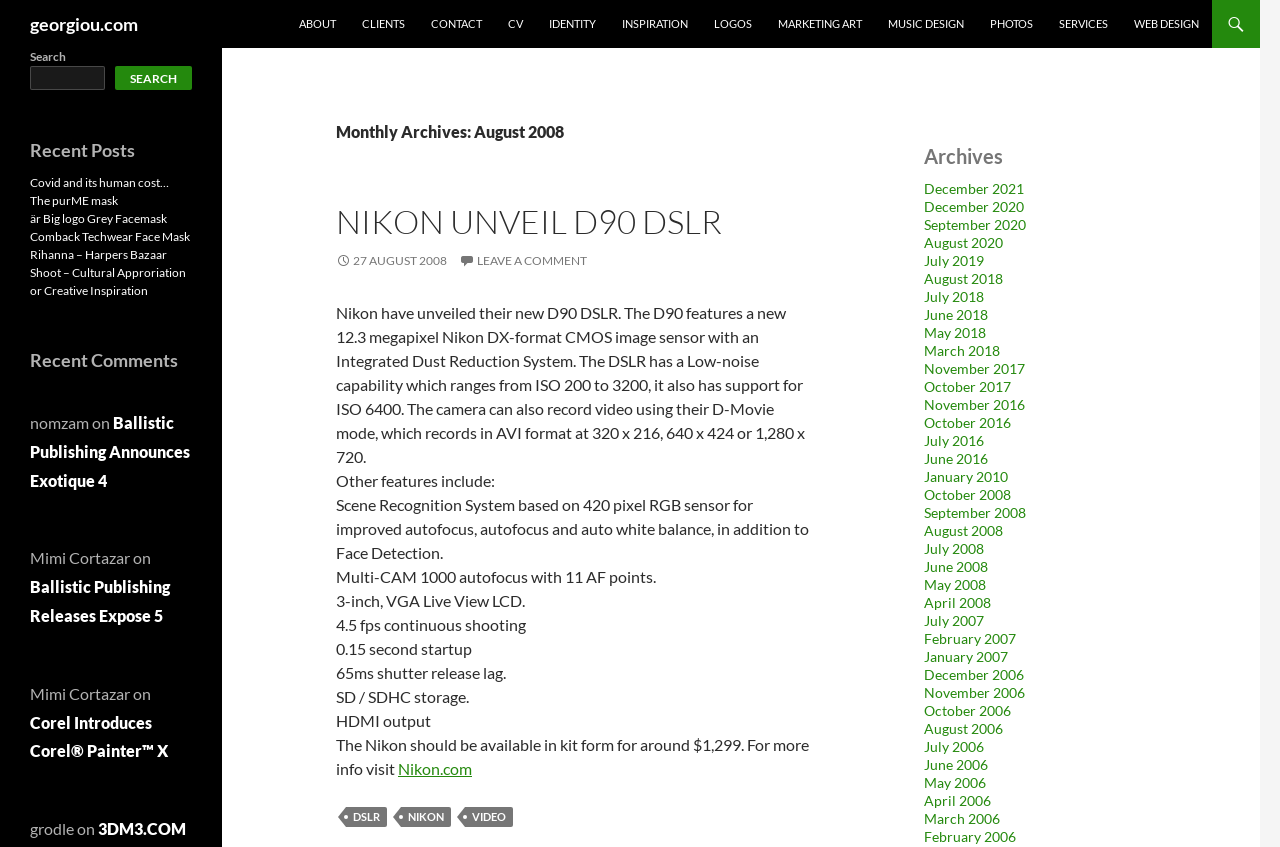Identify the bounding box for the UI element that is described as follows: "Nikon Unveil D90 DSLR".

[0.262, 0.237, 0.564, 0.286]